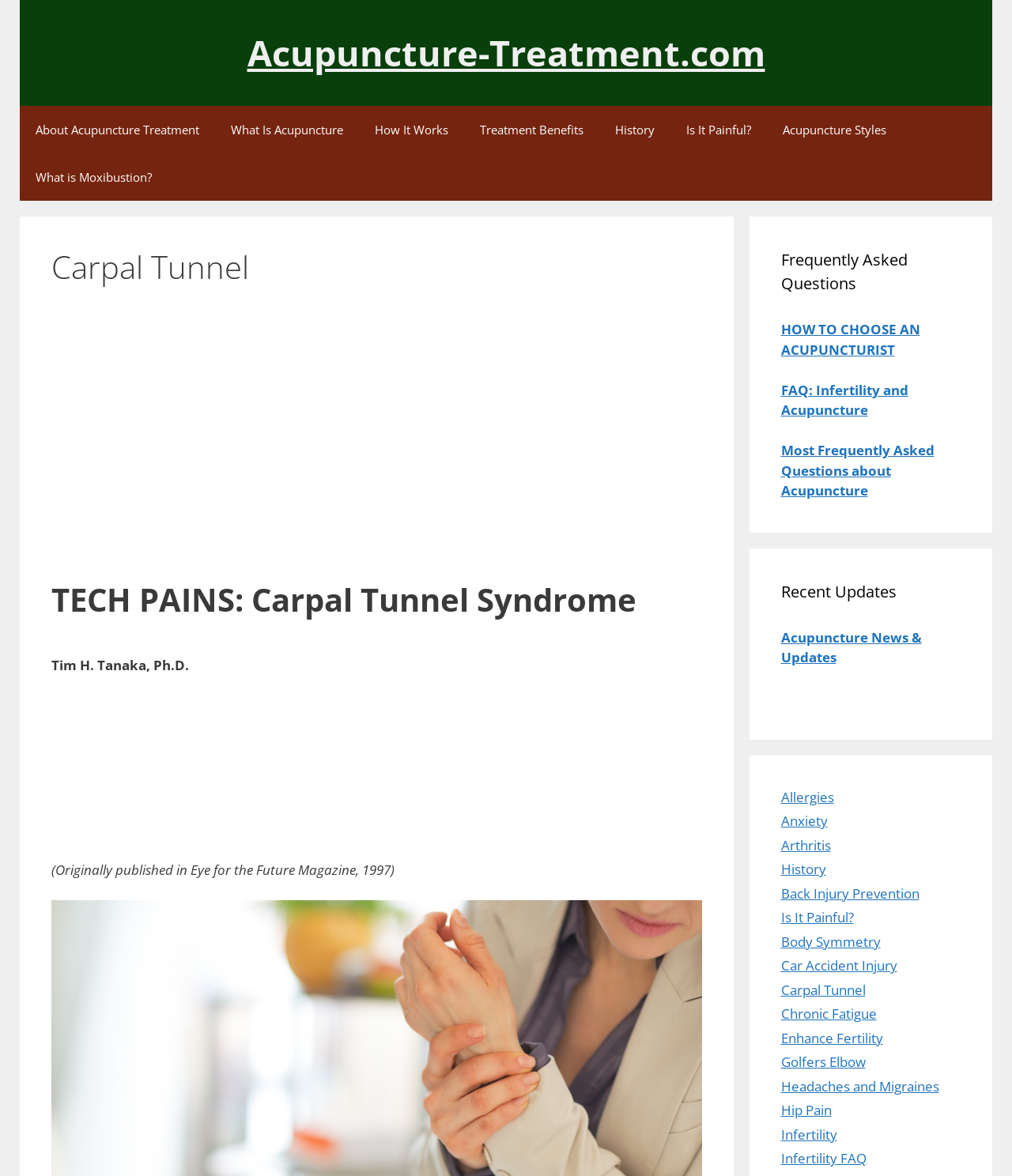What is the main topic of this webpage? Please answer the question using a single word or phrase based on the image.

Carpal Tunnel Syndrome